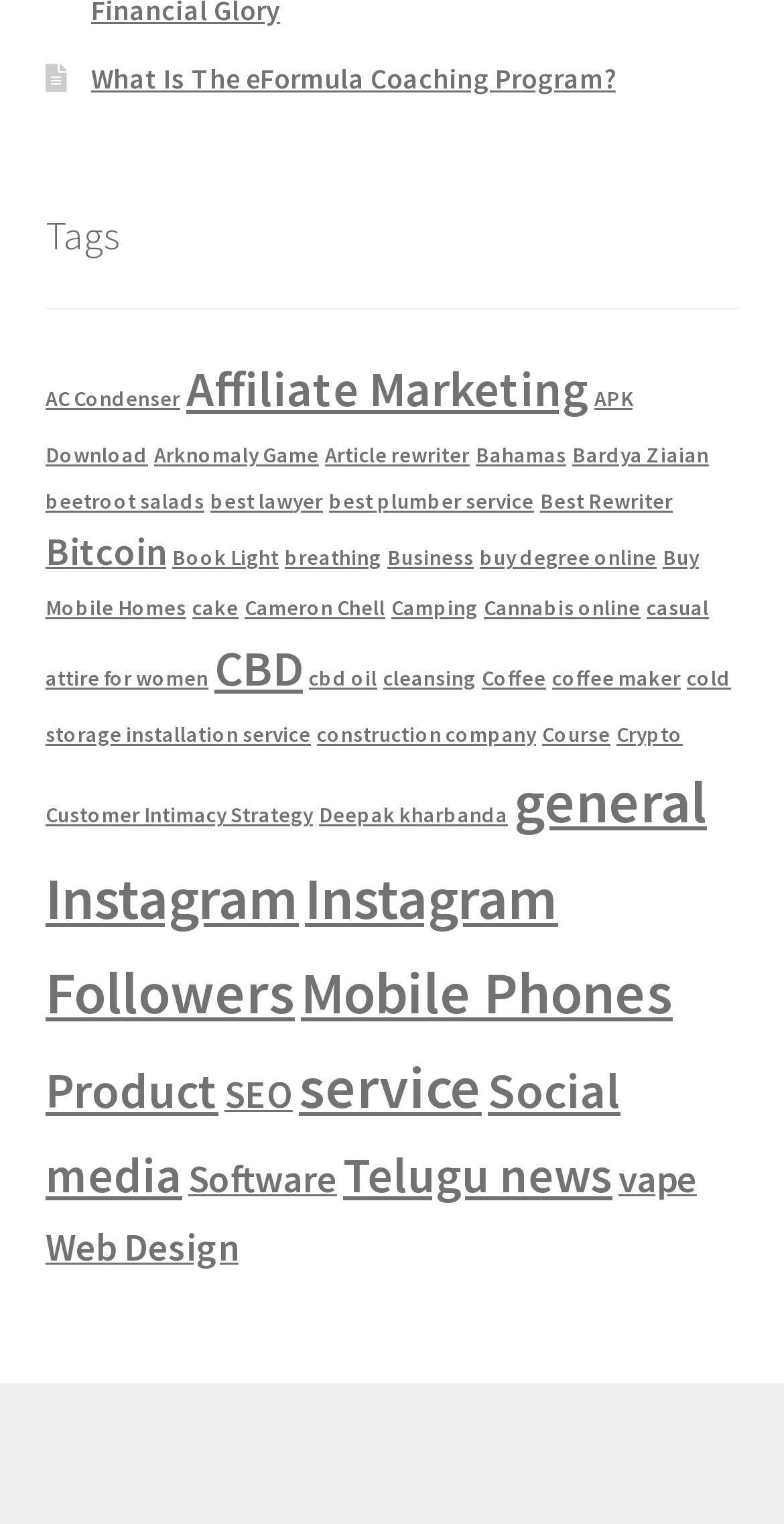Please respond in a single word or phrase: 
How many items are related to 'Instagram' on this webpage?

8